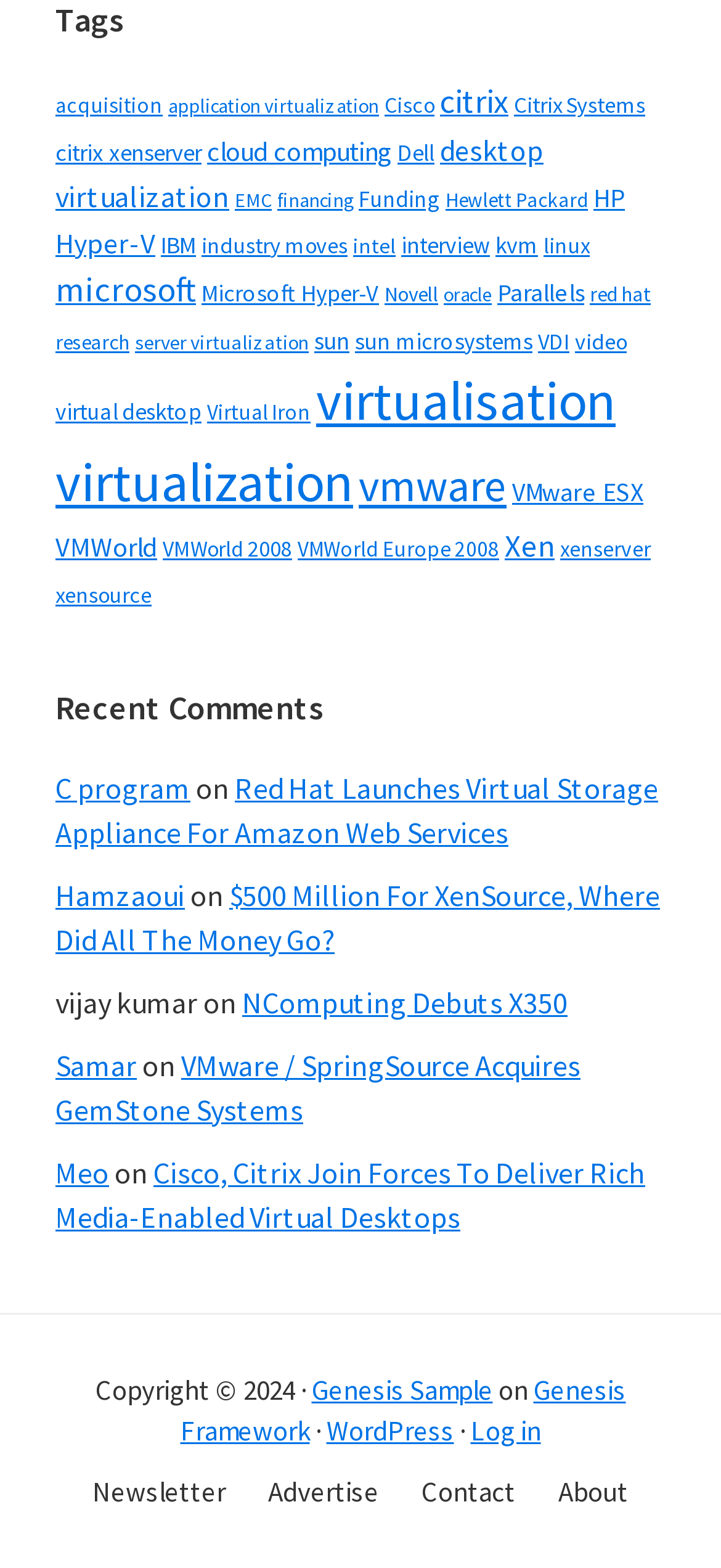Find the bounding box coordinates of the clickable area required to complete the following action: "Click on 'Log in'".

[0.653, 0.901, 0.75, 0.923]